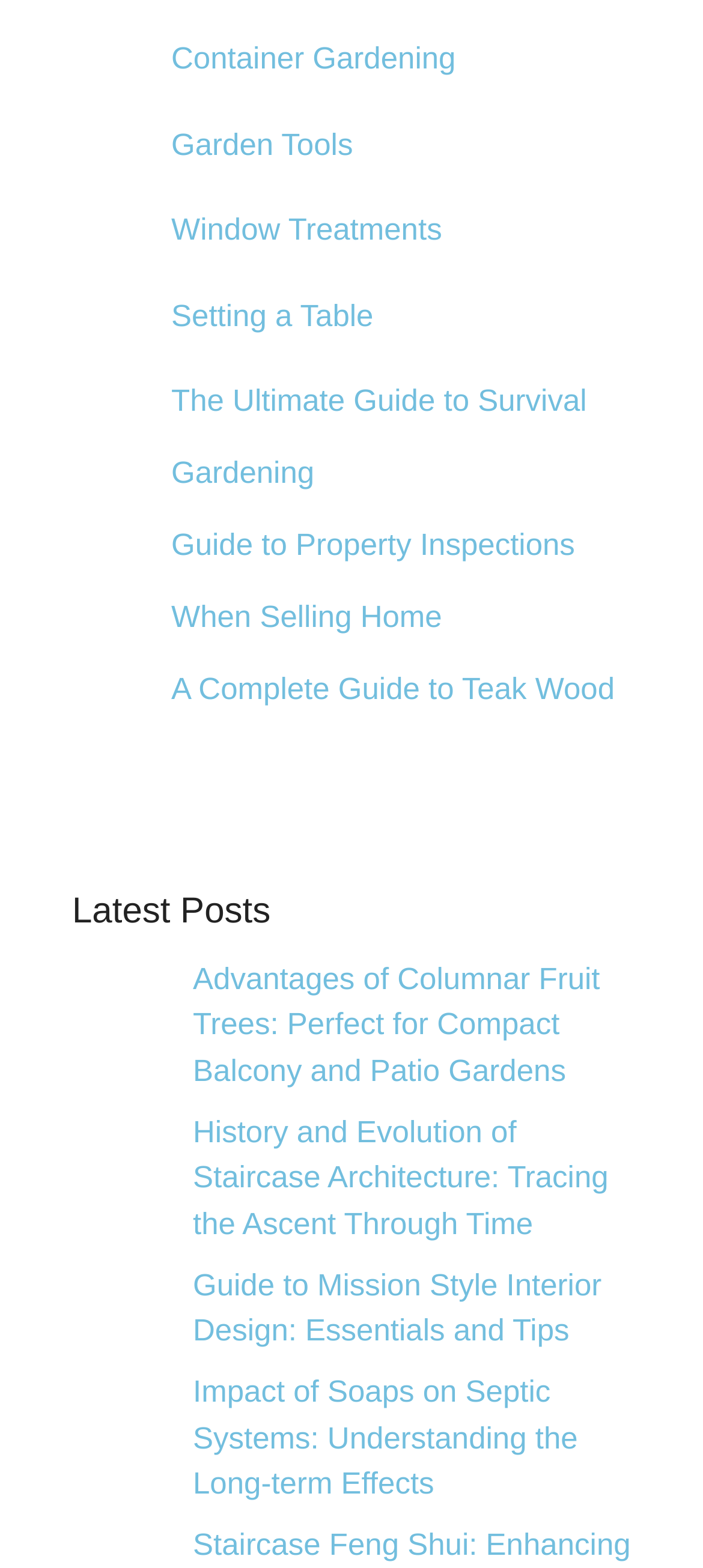Highlight the bounding box coordinates of the element you need to click to perform the following instruction: "Learn about the Impact of Soaps on Septic Systems."

[0.103, 0.874, 0.231, 0.94]